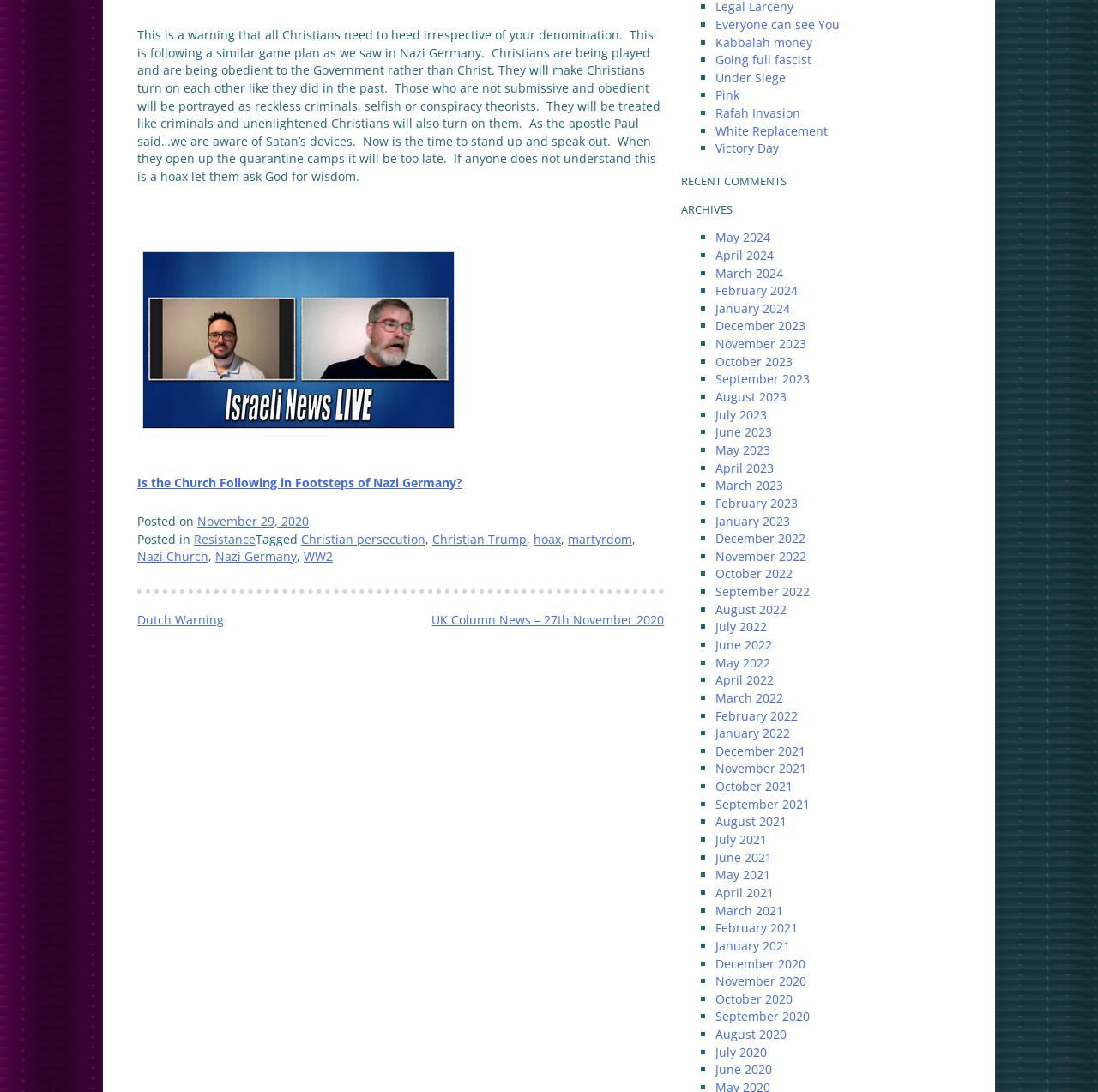Please find the bounding box for the UI component described as follows: "alt="Montelukast Tablets"".

None